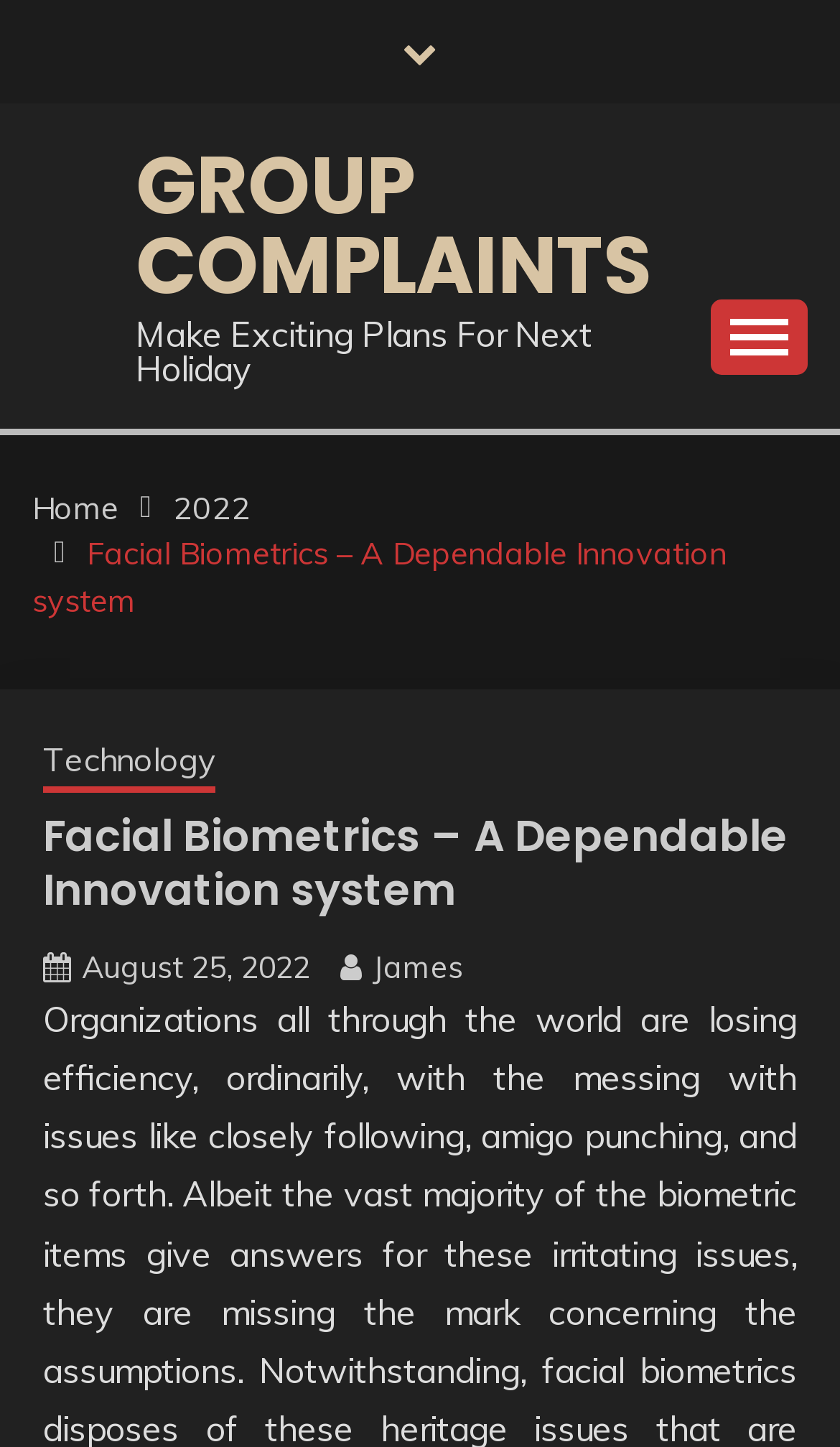How many links are in the navigation breadcrumbs?
Could you answer the question in a detailed manner, providing as much information as possible?

I counted the number of links in the navigation breadcrumbs section, which are 'Home', '2022', 'Facial Biometrics – A Dependable Innovation system', and 'Technology', so there are 4 links in total.